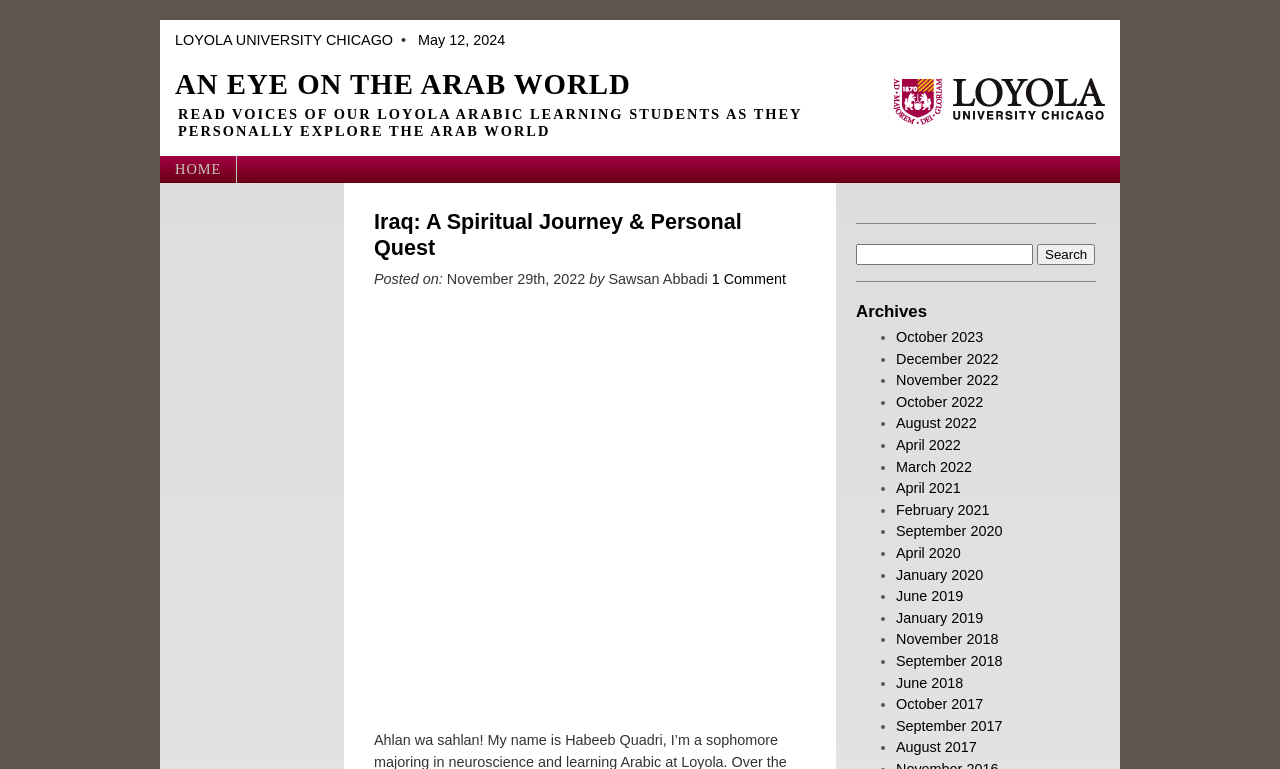What is the headline of the webpage?

AN EYE ON THE ARAB WORLD